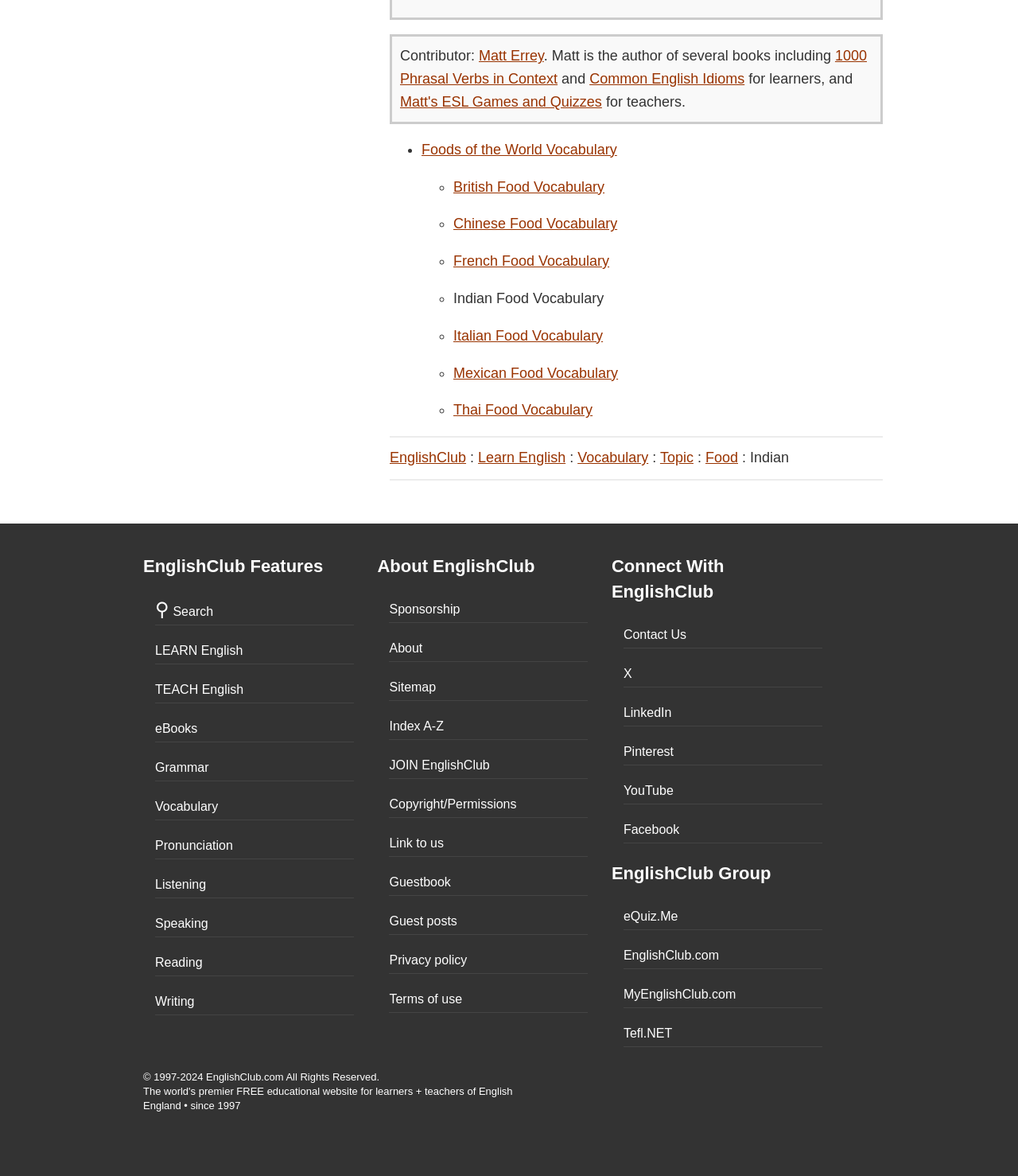Determine the bounding box coordinates of the clickable area required to perform the following instruction: "Visit Facebook". The coordinates should be represented as four float numbers between 0 and 1: [left, top, right, bottom].

None